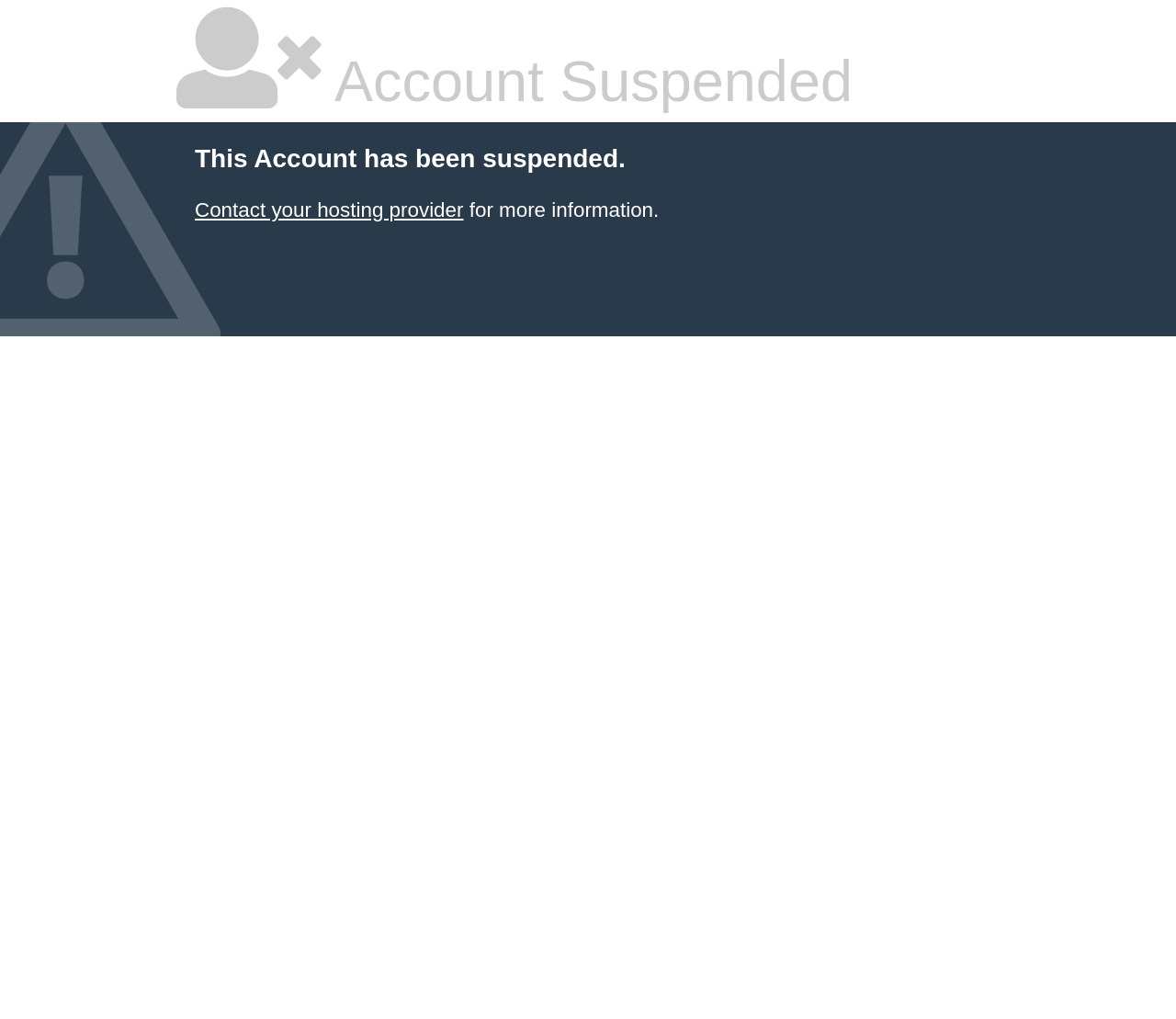Using the format (top-left x, top-left y, bottom-right x, bottom-right y), and given the element description, identify the bounding box coordinates within the screenshot: Contact your hosting provider

[0.166, 0.195, 0.394, 0.217]